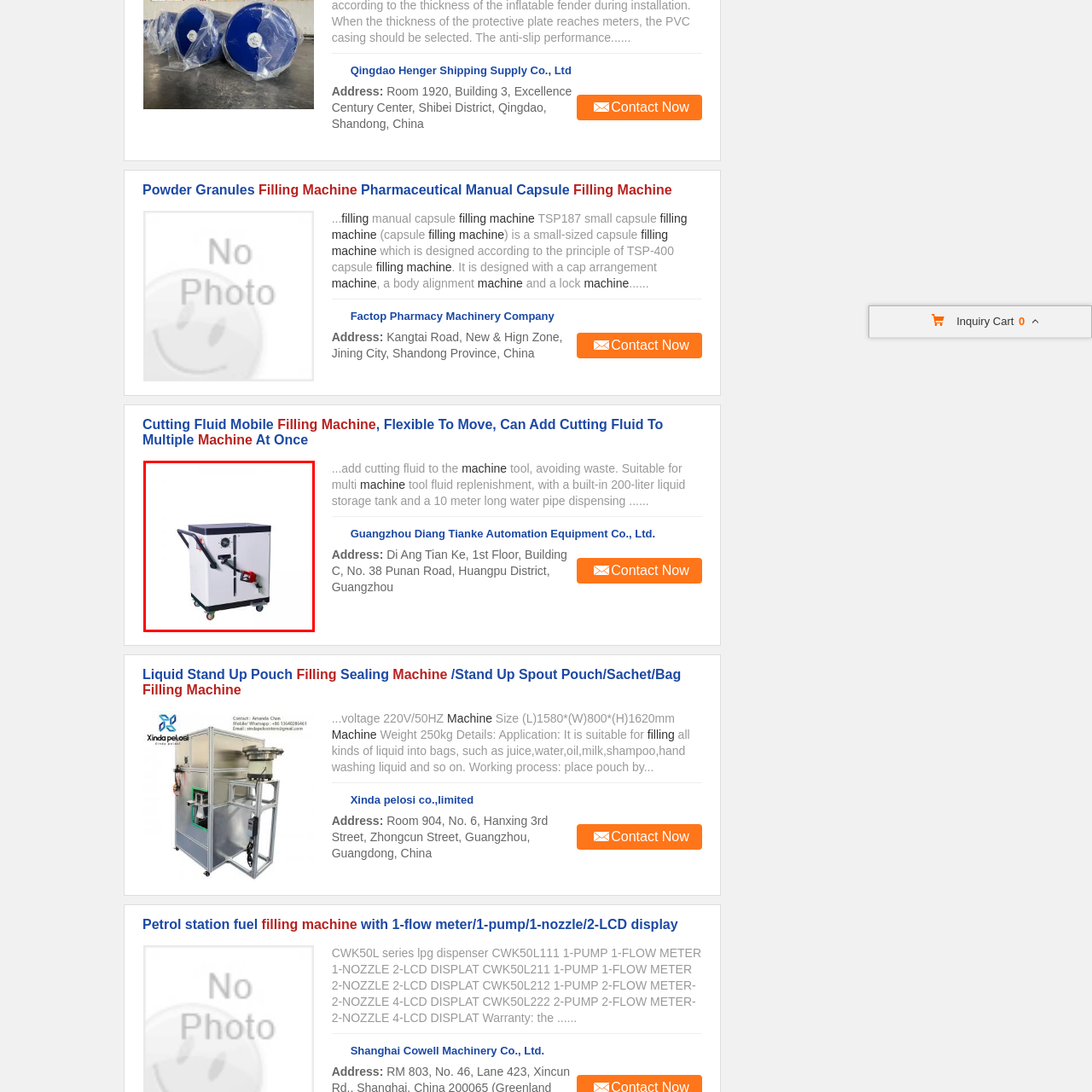Observe the image within the red-bordered area and respond to the following question in detail, making use of the visual information: What is the purpose of the machine's wheels?

The purpose of the machine's wheels can be inferred from the caption, which highlights the machine's design emphasis on mobility and mentions the presence of sturdy wheels, indicating that they are intended to facilitate easy movement and maneuverability in industrial settings.